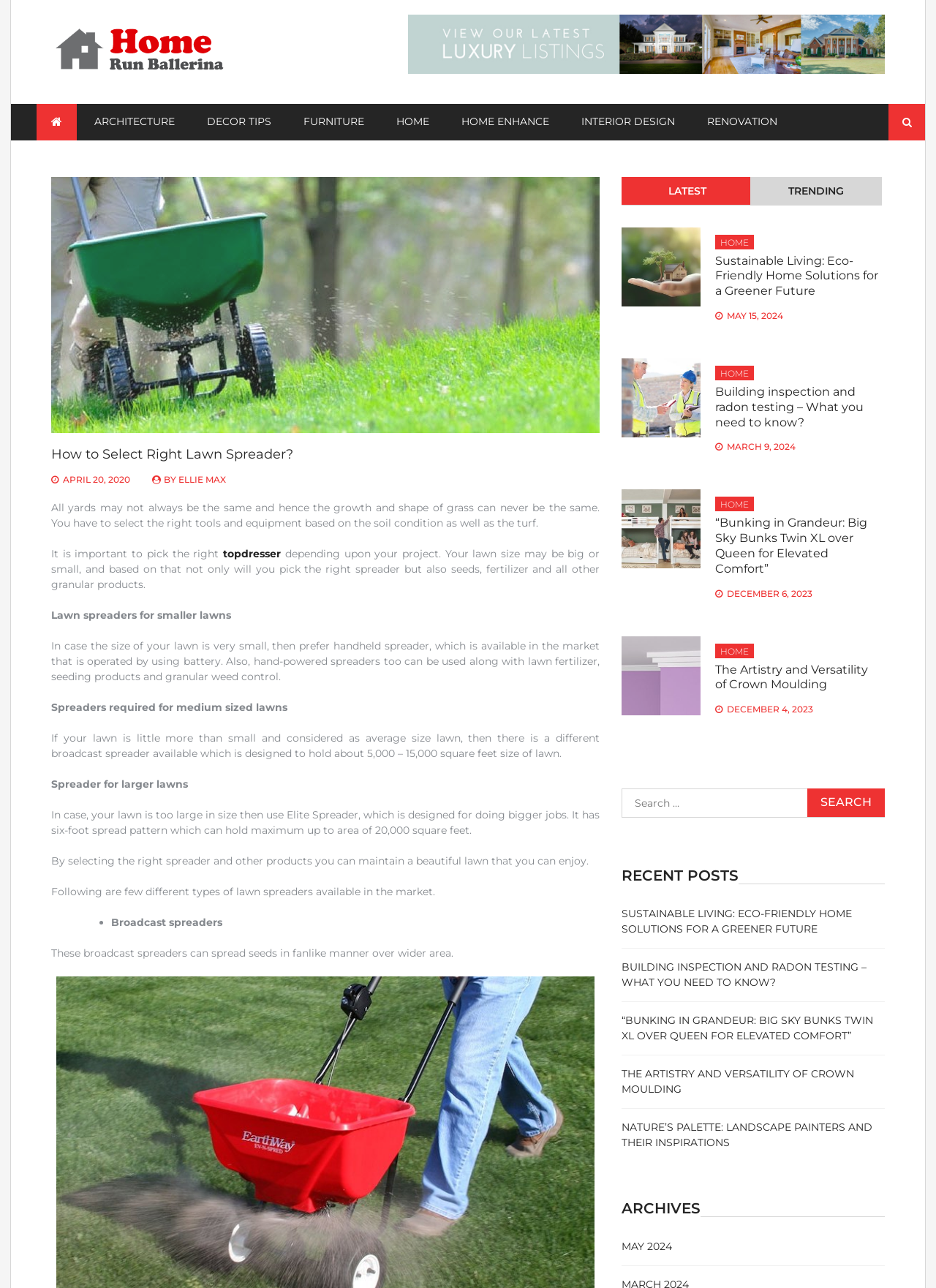Determine the bounding box coordinates of the region I should click to achieve the following instruction: "Search for something". Ensure the bounding box coordinates are four float numbers between 0 and 1, i.e., [left, top, right, bottom].

[0.949, 0.08, 0.988, 0.109]